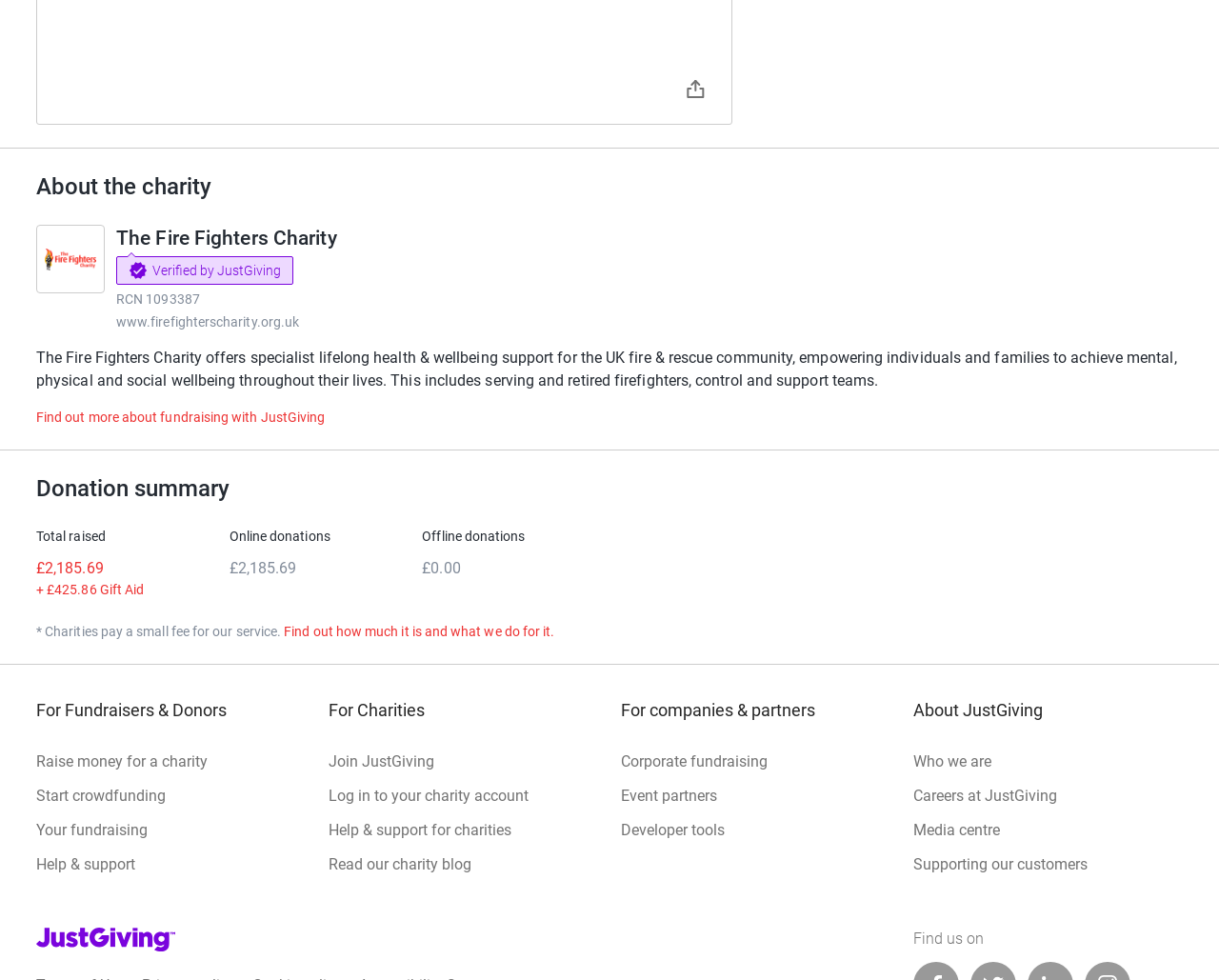Can you show the bounding box coordinates of the region to click on to complete the task described in the instruction: "Go to The Fire Fighters Charity's page"?

[0.03, 0.23, 0.086, 0.3]